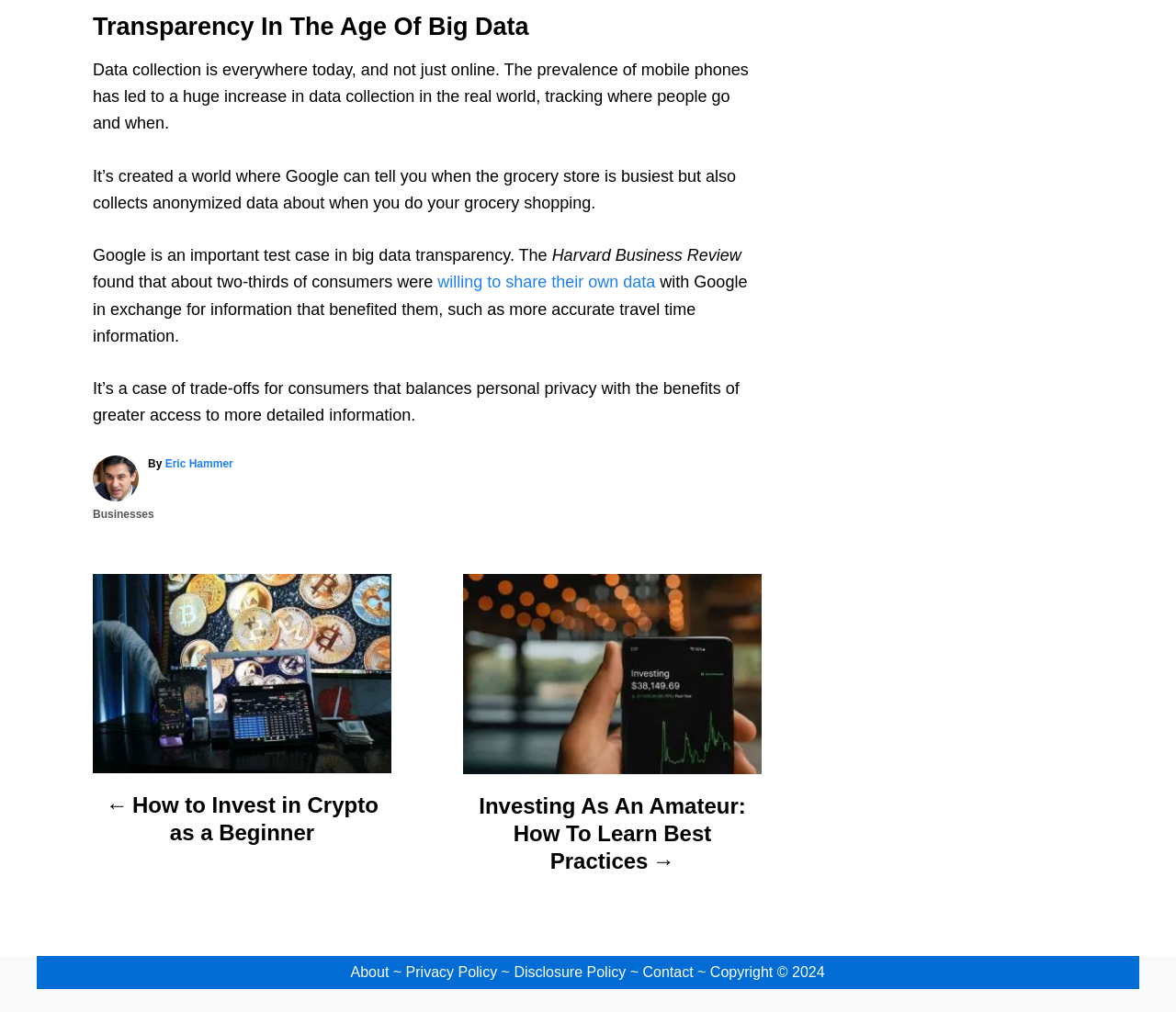From the element description Disclosure Policy, predict the bounding box coordinates of the UI element. The coordinates must be specified in the format (top-left x, top-left y, bottom-right x, bottom-right y) and should be within the 0 to 1 range.

[0.434, 0.951, 0.536, 0.97]